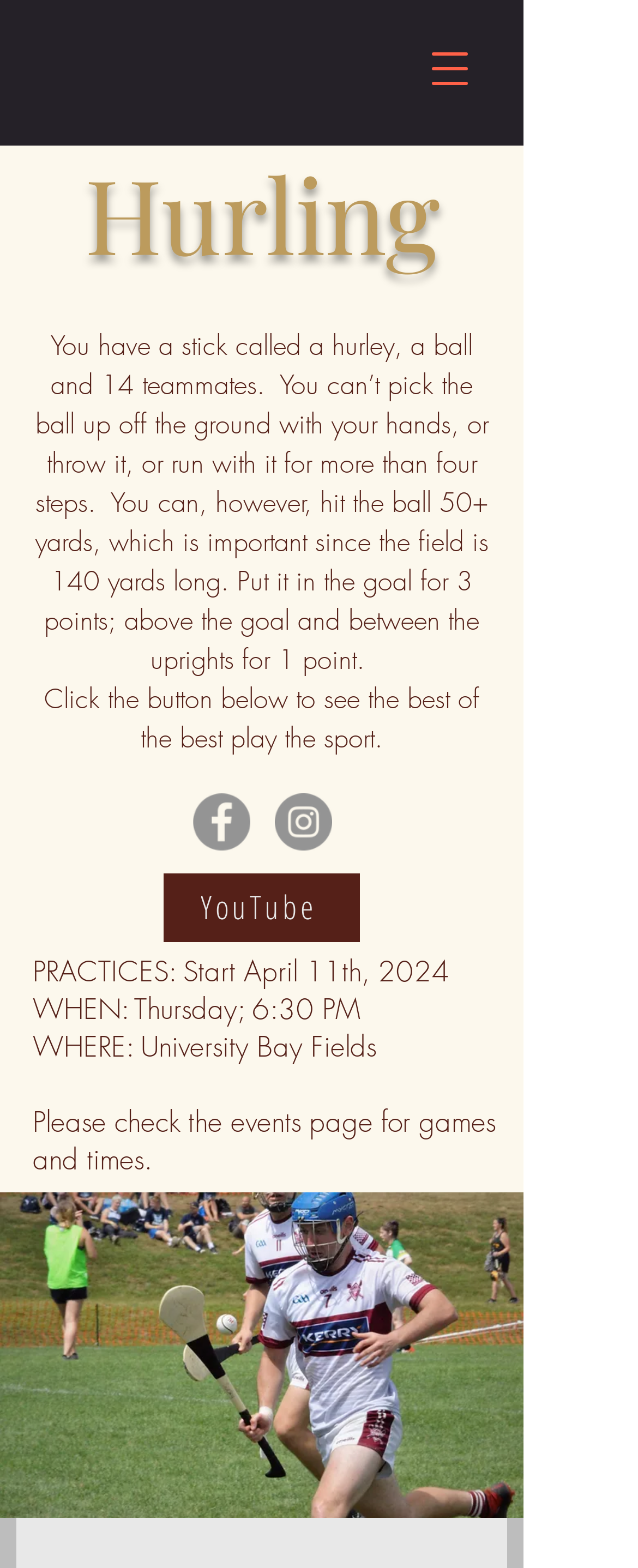Extract the bounding box coordinates for the HTML element that matches this description: "aria-label="Open navigation menu"". The coordinates should be four float numbers between 0 and 1, i.e., [left, top, right, bottom].

[0.641, 0.018, 0.769, 0.07]